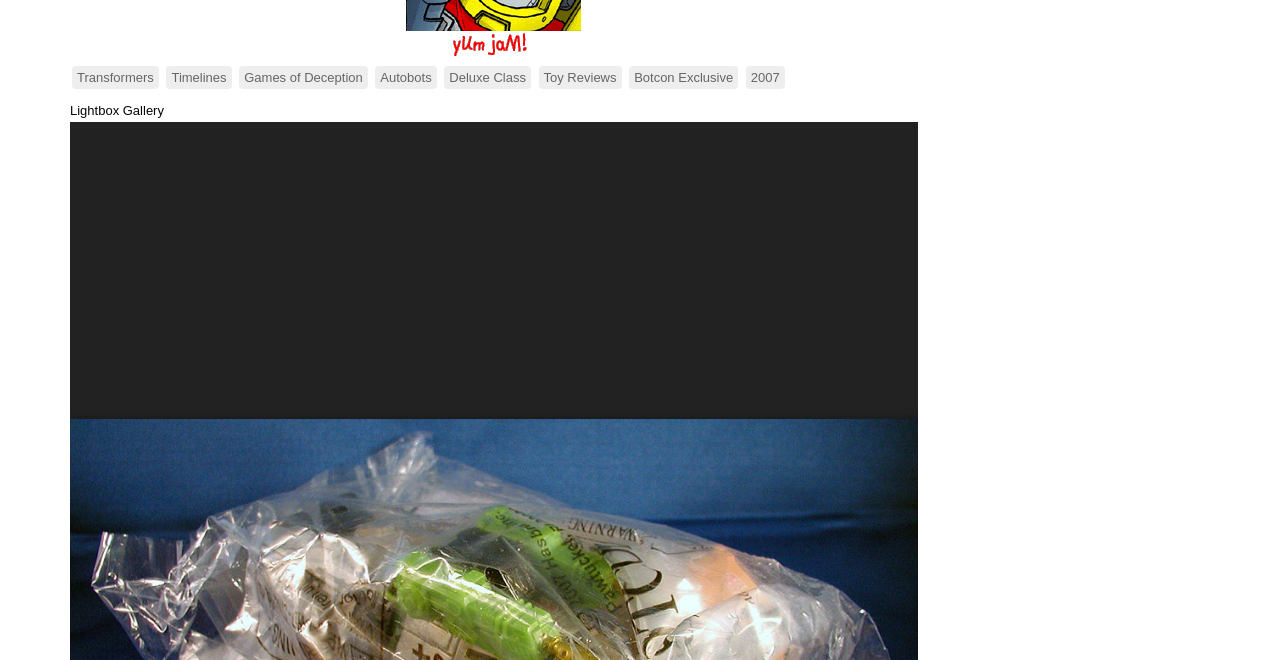Answer the question with a single word or phrase: 
What is the first link on the webpage?

Transformers